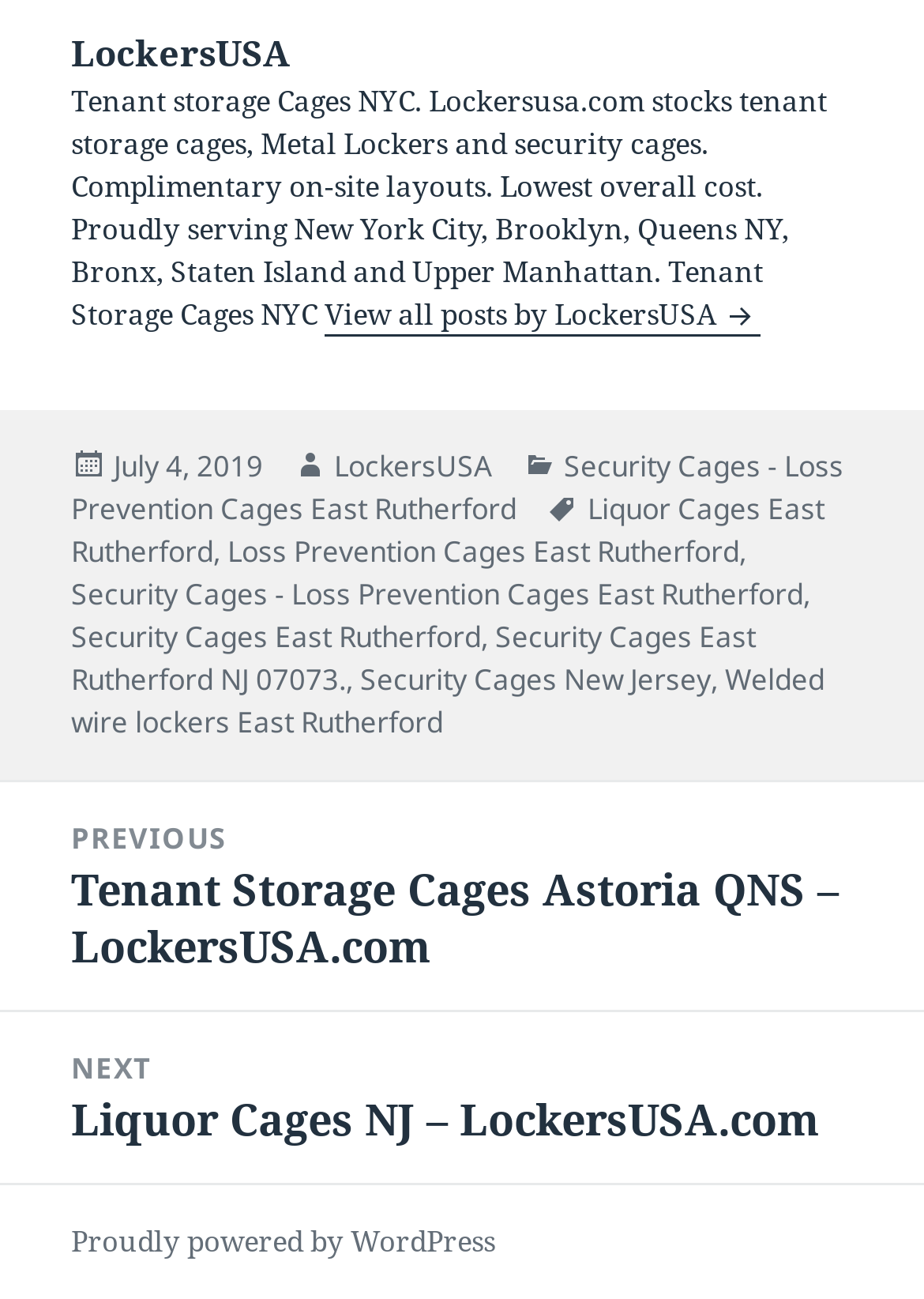Please specify the bounding box coordinates of the clickable region necessary for completing the following instruction: "View all posts by LockersUSA". The coordinates must consist of four float numbers between 0 and 1, i.e., [left, top, right, bottom].

[0.351, 0.226, 0.823, 0.259]